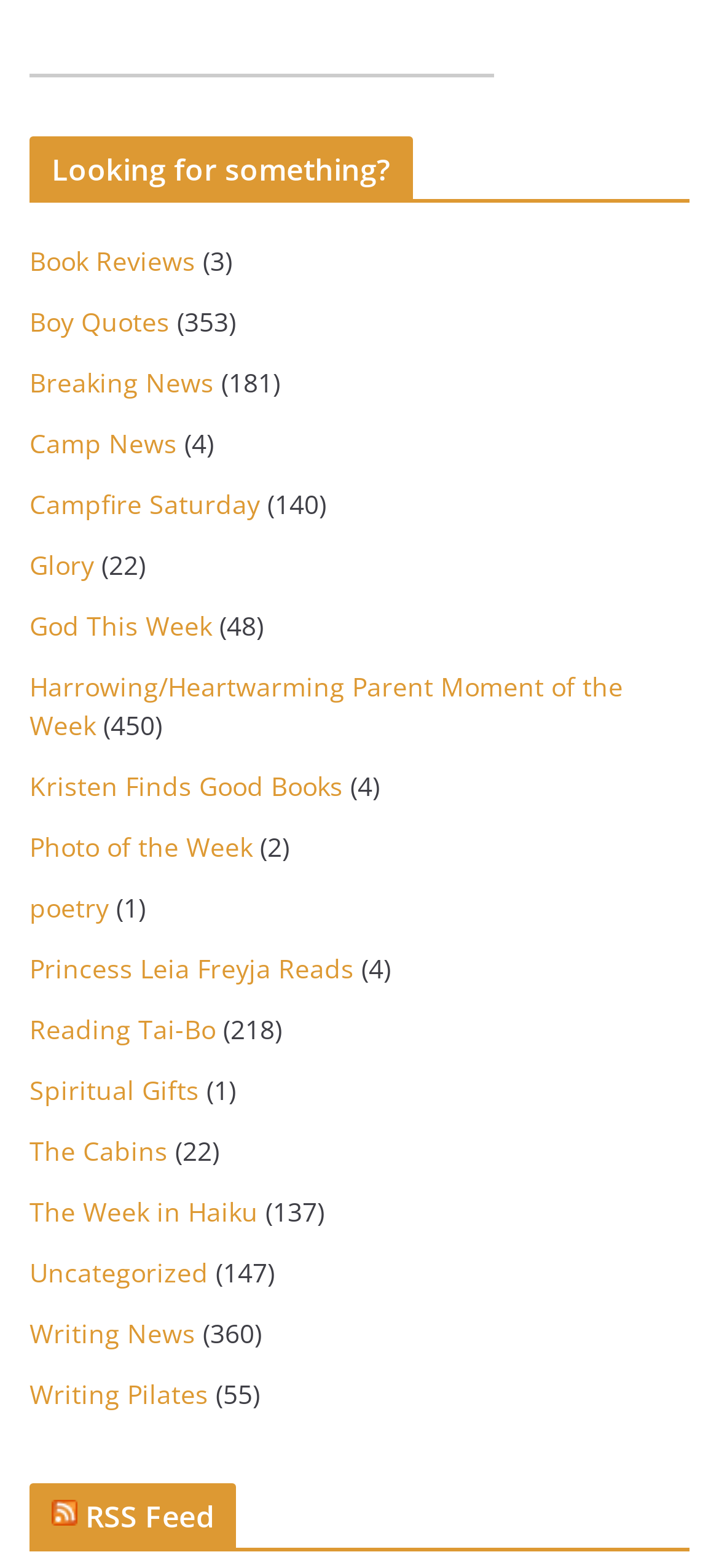How many static text elements are there on the webpage?
Look at the image and respond with a one-word or short-phrase answer.

30